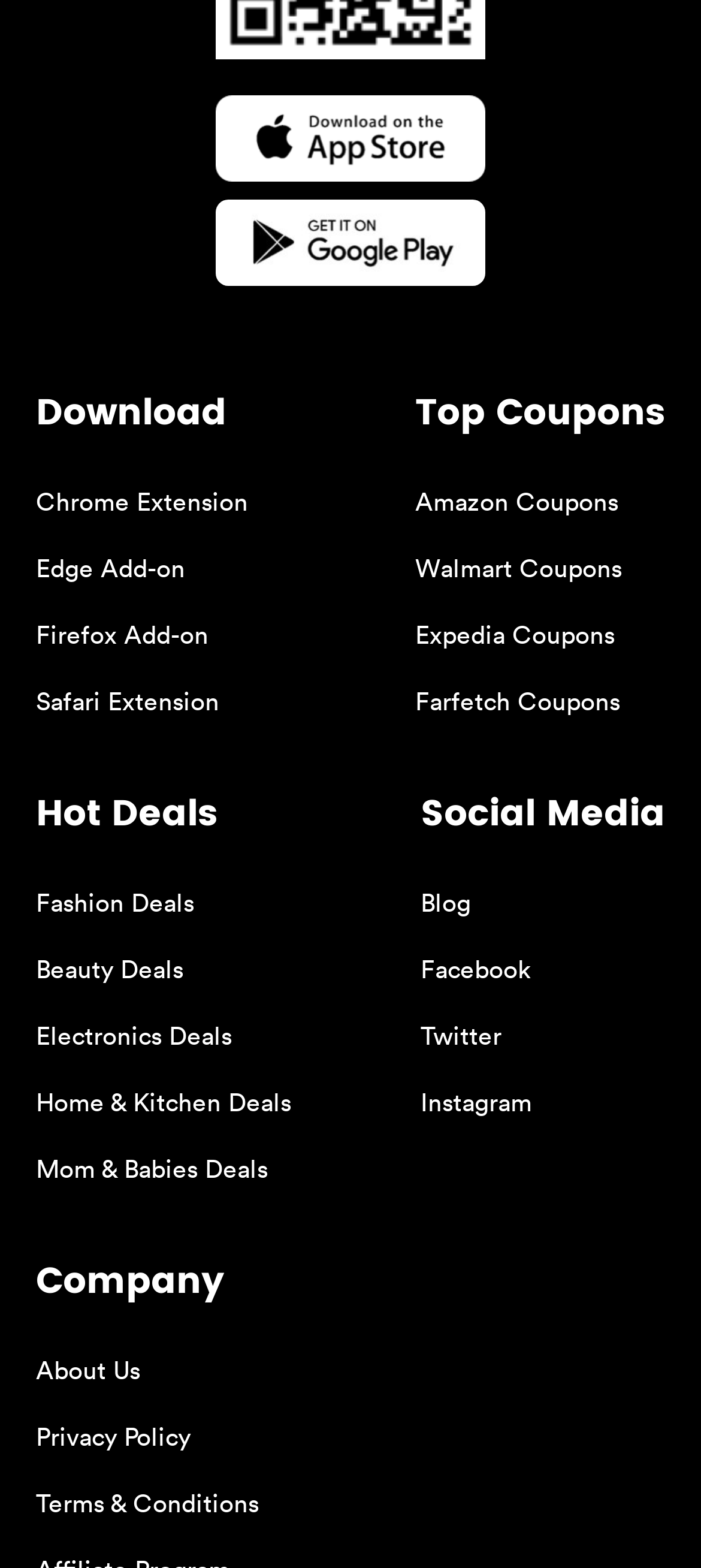Please determine the bounding box coordinates for the element that should be clicked to follow these instructions: "Learn about the company".

[0.051, 0.799, 0.321, 0.837]